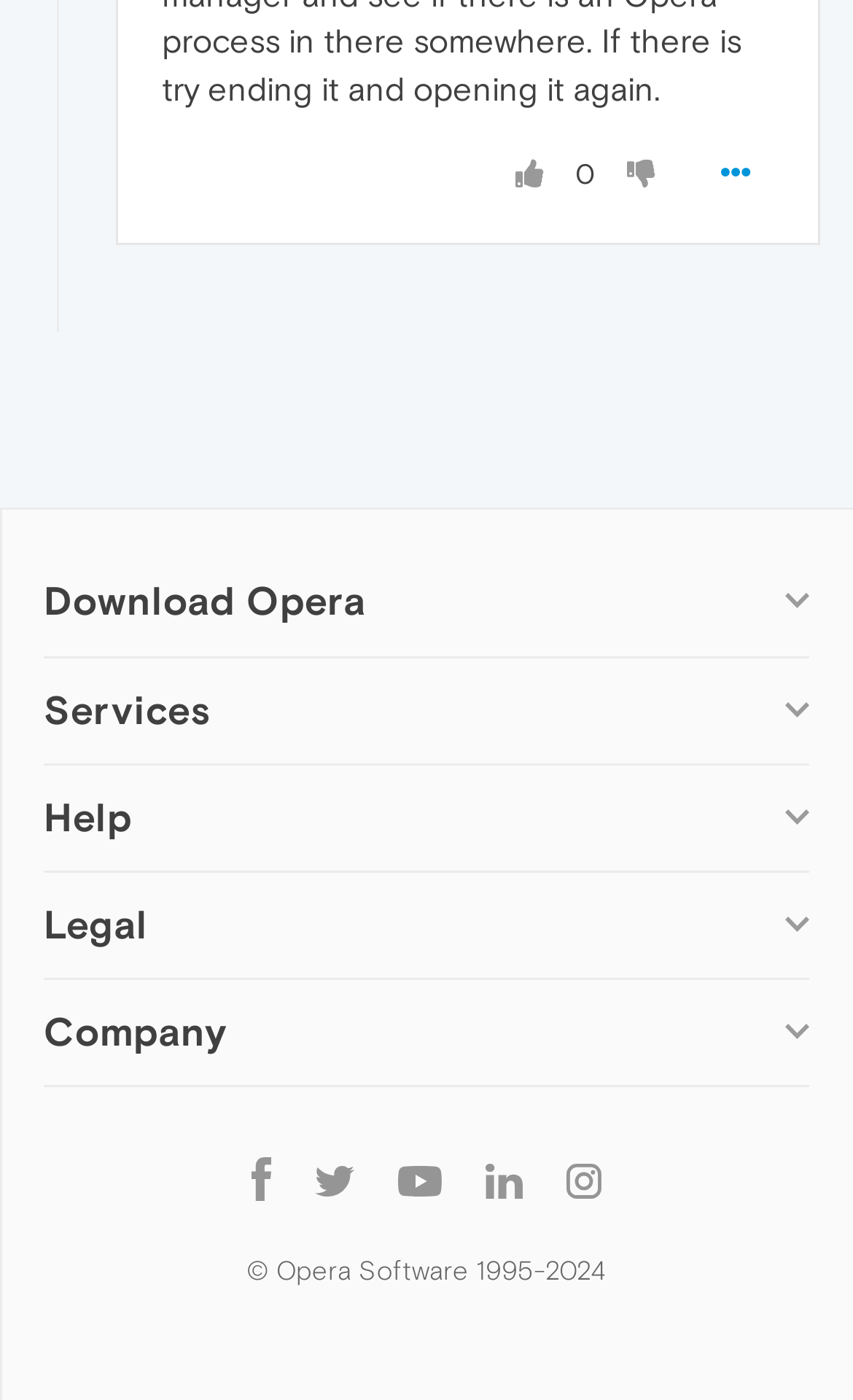How many categories of links are available under the 'Services' section?
Answer with a single word or short phrase according to what you see in the image.

4